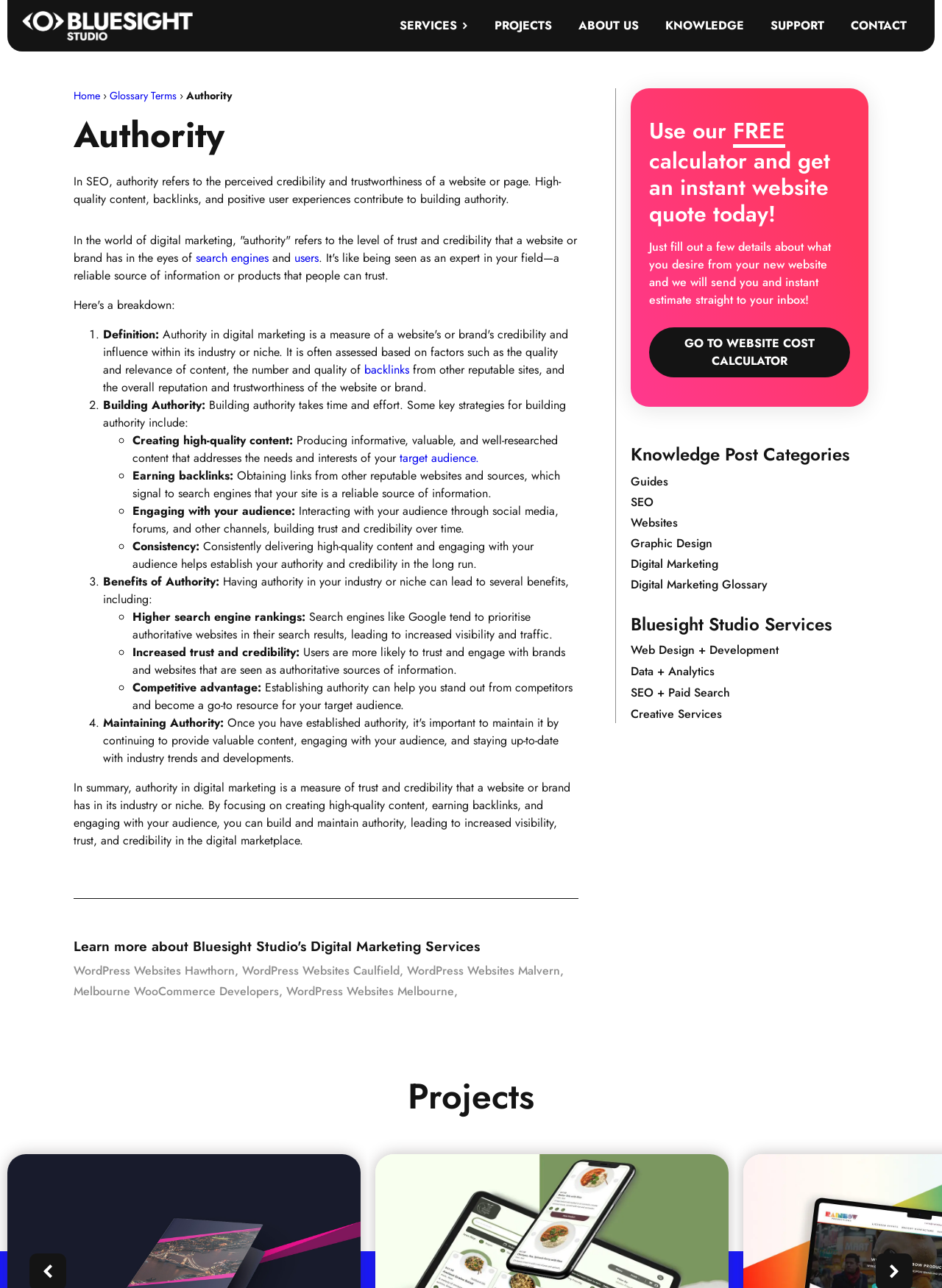Specify the bounding box coordinates of the element's area that should be clicked to execute the given instruction: "Click the 'SERVICES' link". The coordinates should be four float numbers between 0 and 1, i.e., [left, top, right, bottom].

[0.416, 0.01, 0.505, 0.03]